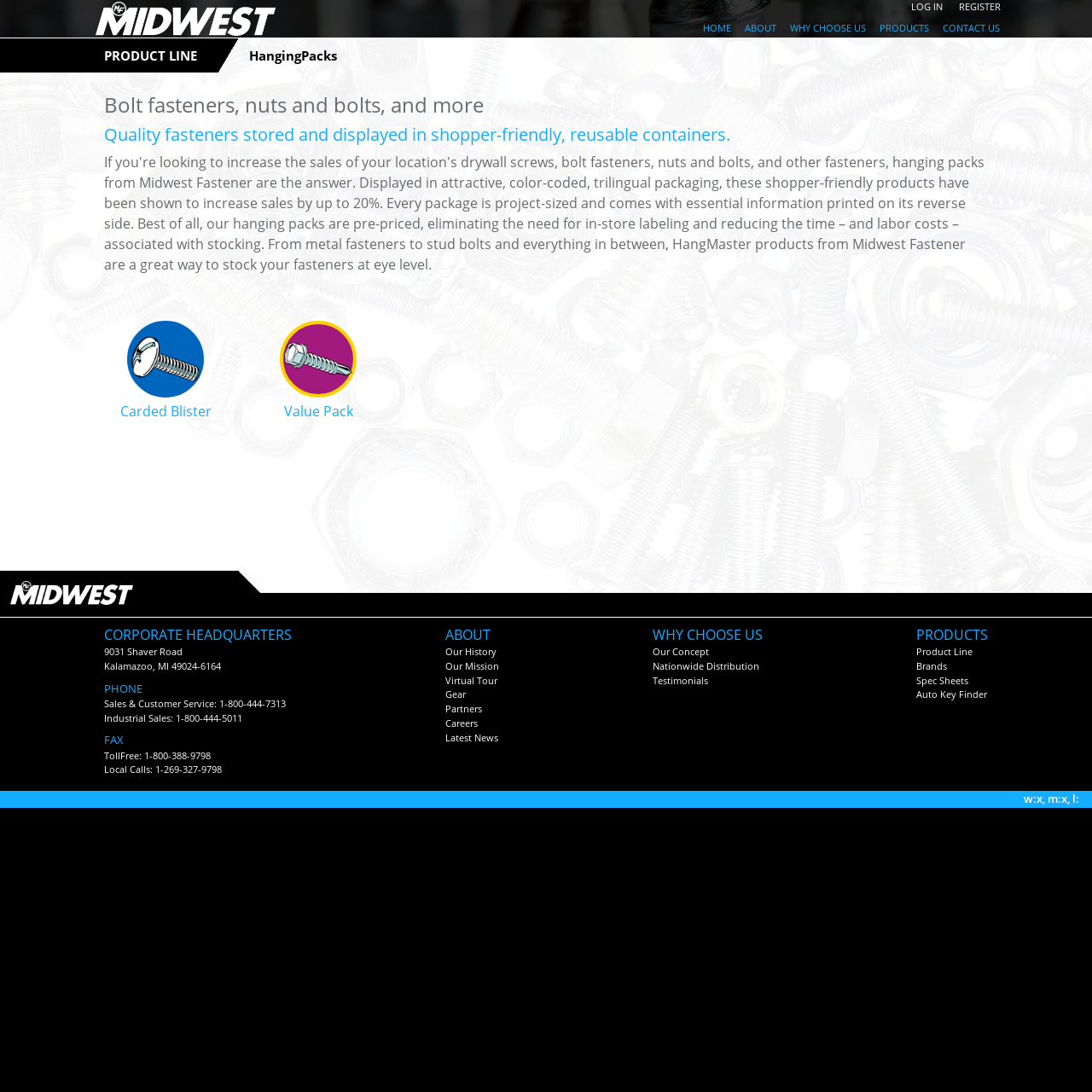What is the link label next to the 'Category Picture' image?
Please answer the question with a detailed and comprehensive explanation.

The link label is located next to the 'Category Picture' image, and it is labeled as 'Carded Blister', which is a type of product offered by the company.